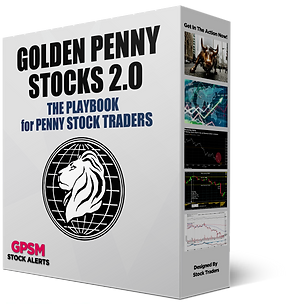Observe the image and answer the following question in detail: What is the symbol at the center of the box?

According to the caption, the box features a prominent lion logo at its center, which symbolizes strength and strategy.